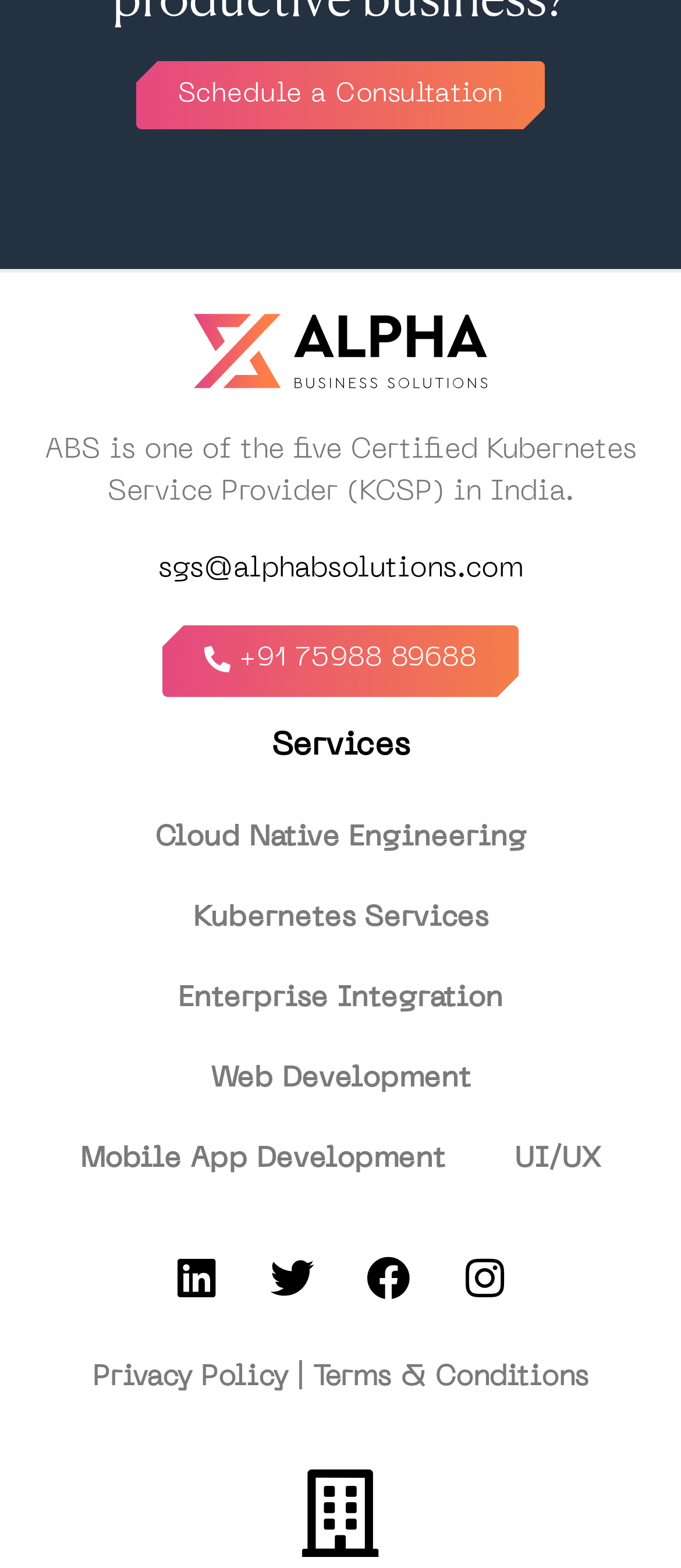How can I contact ABS?
Respond with a short answer, either a single word or a phrase, based on the image.

Email or phone